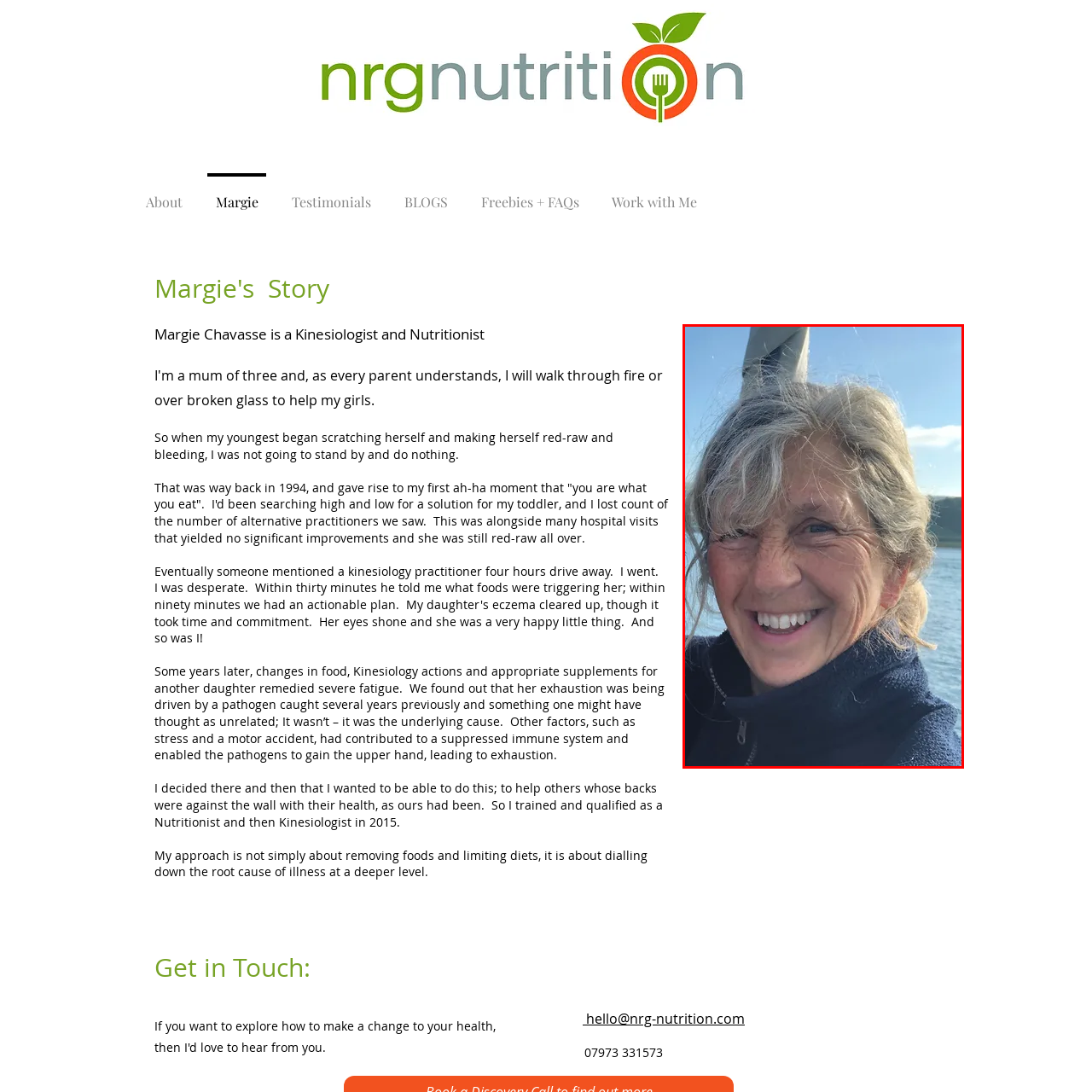What is the woman wearing?
Analyze the image surrounded by the red bounding box and provide a thorough answer.

The caption describes the woman's attire as a 'dark, cozy jacket', suggesting that she is dressed in a comfortable and practical outfit suitable for a day outdoors.